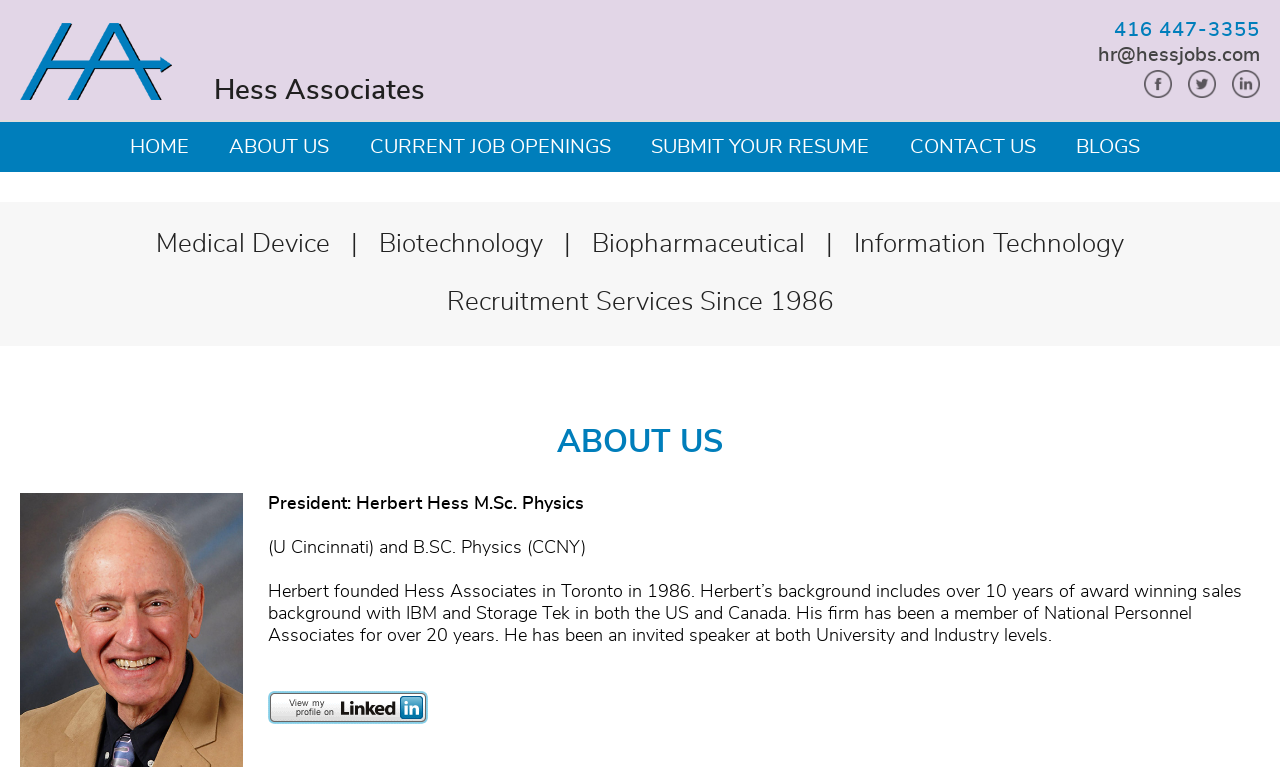Locate the bounding box coordinates of the UI element described by: "Home". The bounding box coordinates should consist of four float numbers between 0 and 1, i.e., [left, top, right, bottom].

[0.091, 0.159, 0.157, 0.224]